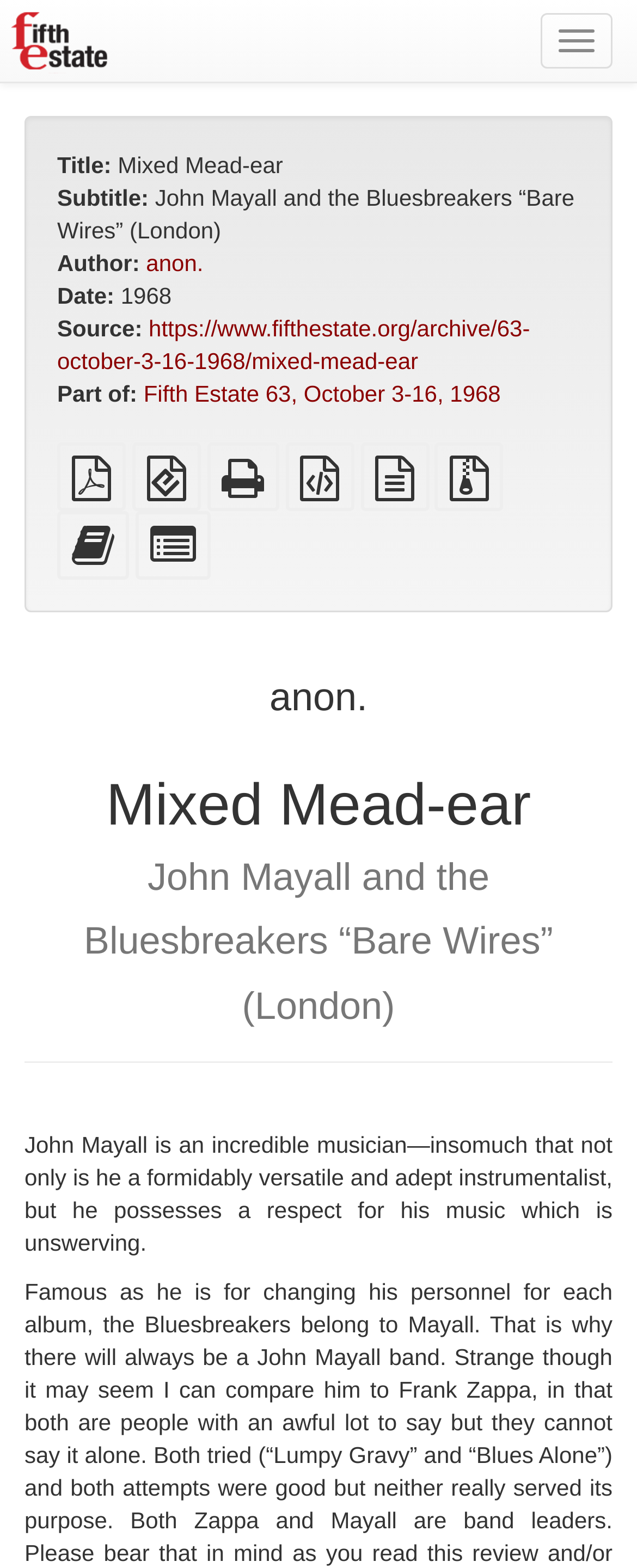What is the title of the article?
Look at the image and answer with only one word or phrase.

Mixed Mead-ear